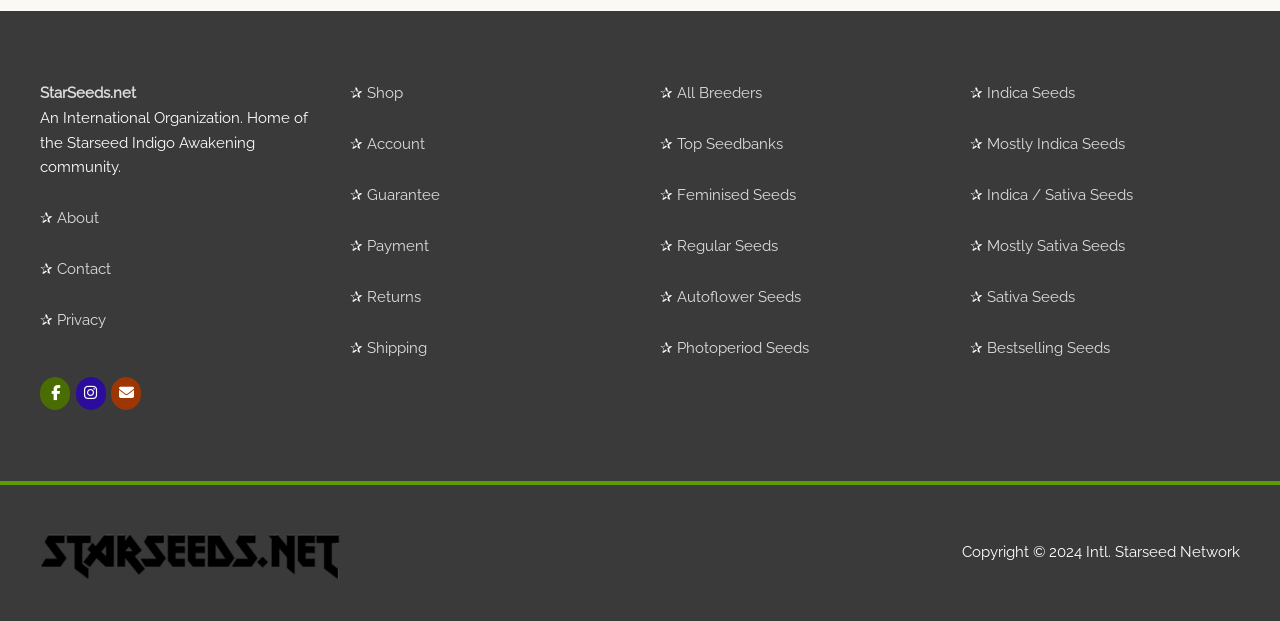Find the bounding box coordinates for the area you need to click to carry out the instruction: "Go to the 'Intl. Starseed Network on Facebook' page". The coordinates should be four float numbers between 0 and 1, indicated as [left, top, right, bottom].

[0.031, 0.606, 0.055, 0.66]